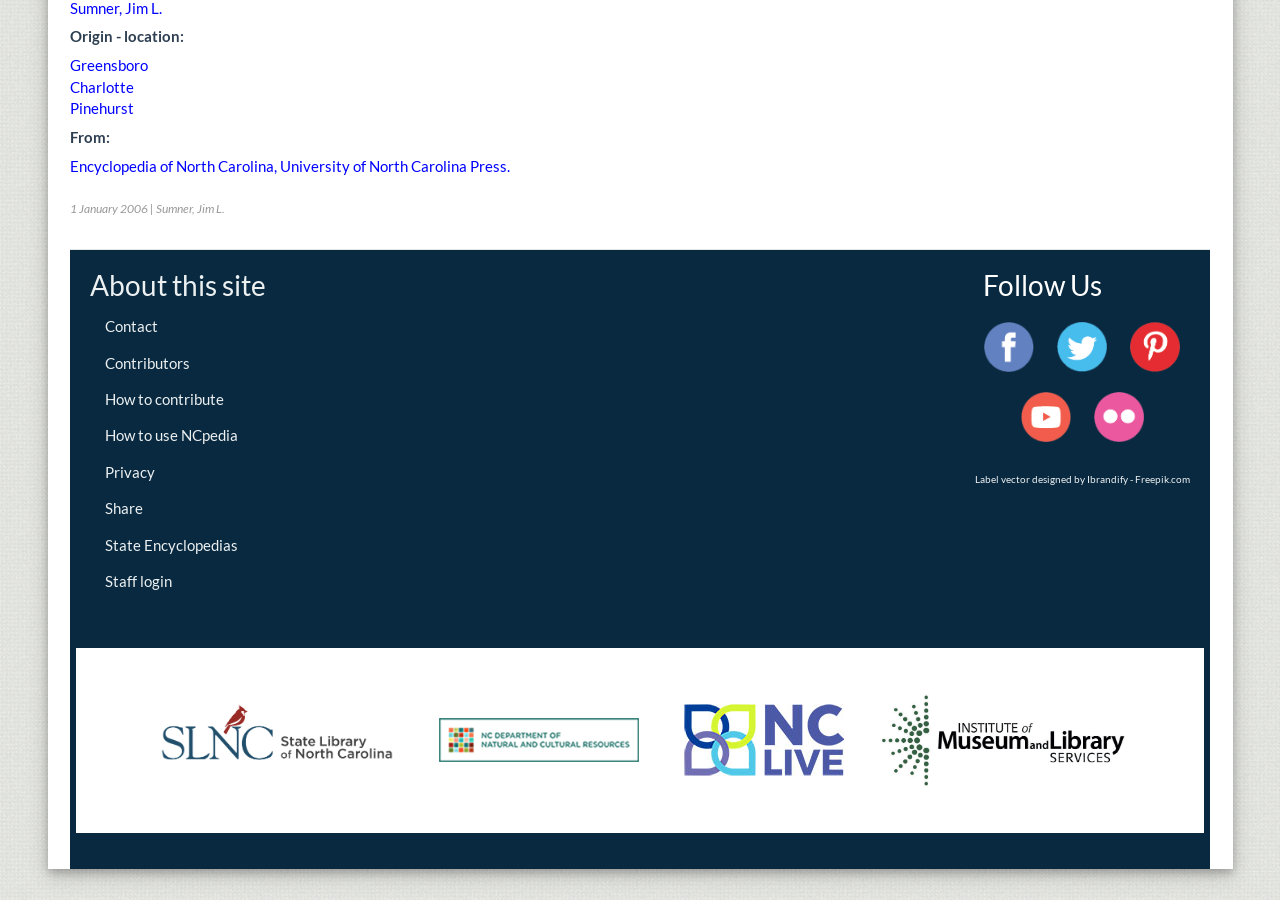Locate and provide the bounding box coordinates for the HTML element that matches this description: "About this site".

[0.07, 0.298, 0.208, 0.336]